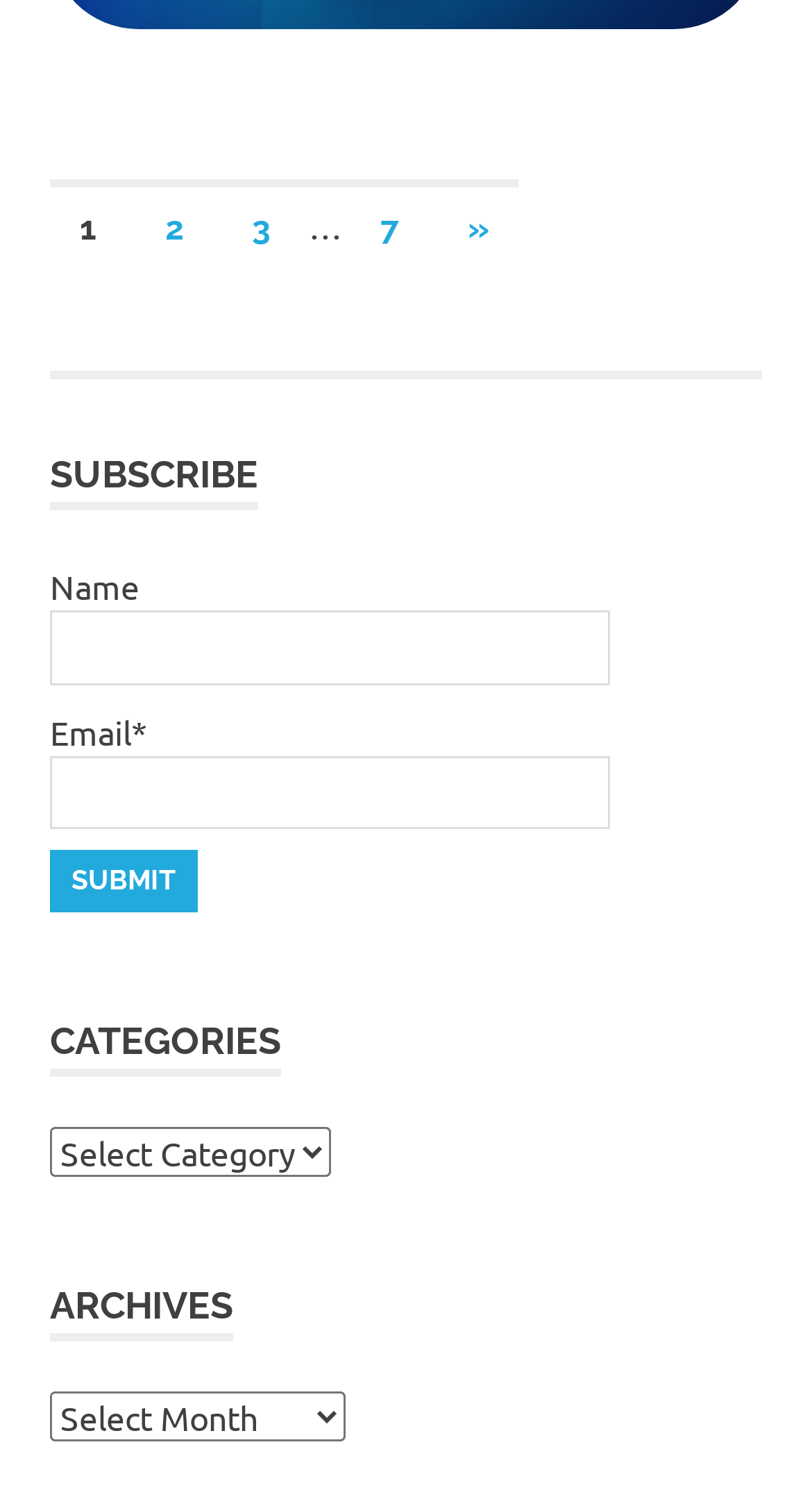Locate the bounding box coordinates of the clickable part needed for the task: "view archives".

[0.062, 0.923, 0.426, 0.957]